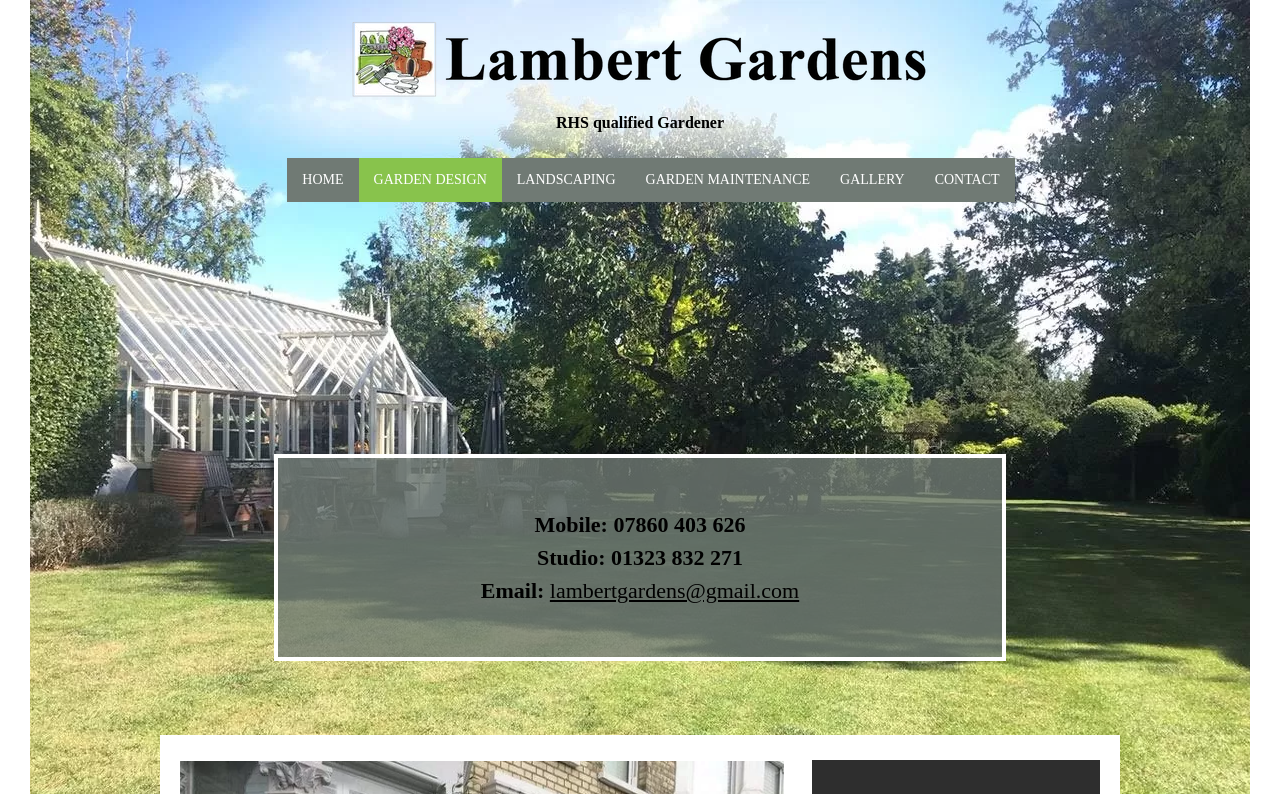Please determine the bounding box coordinates of the element's region to click for the following instruction: "Email us by clicking the email link".

[0.43, 0.728, 0.624, 0.759]